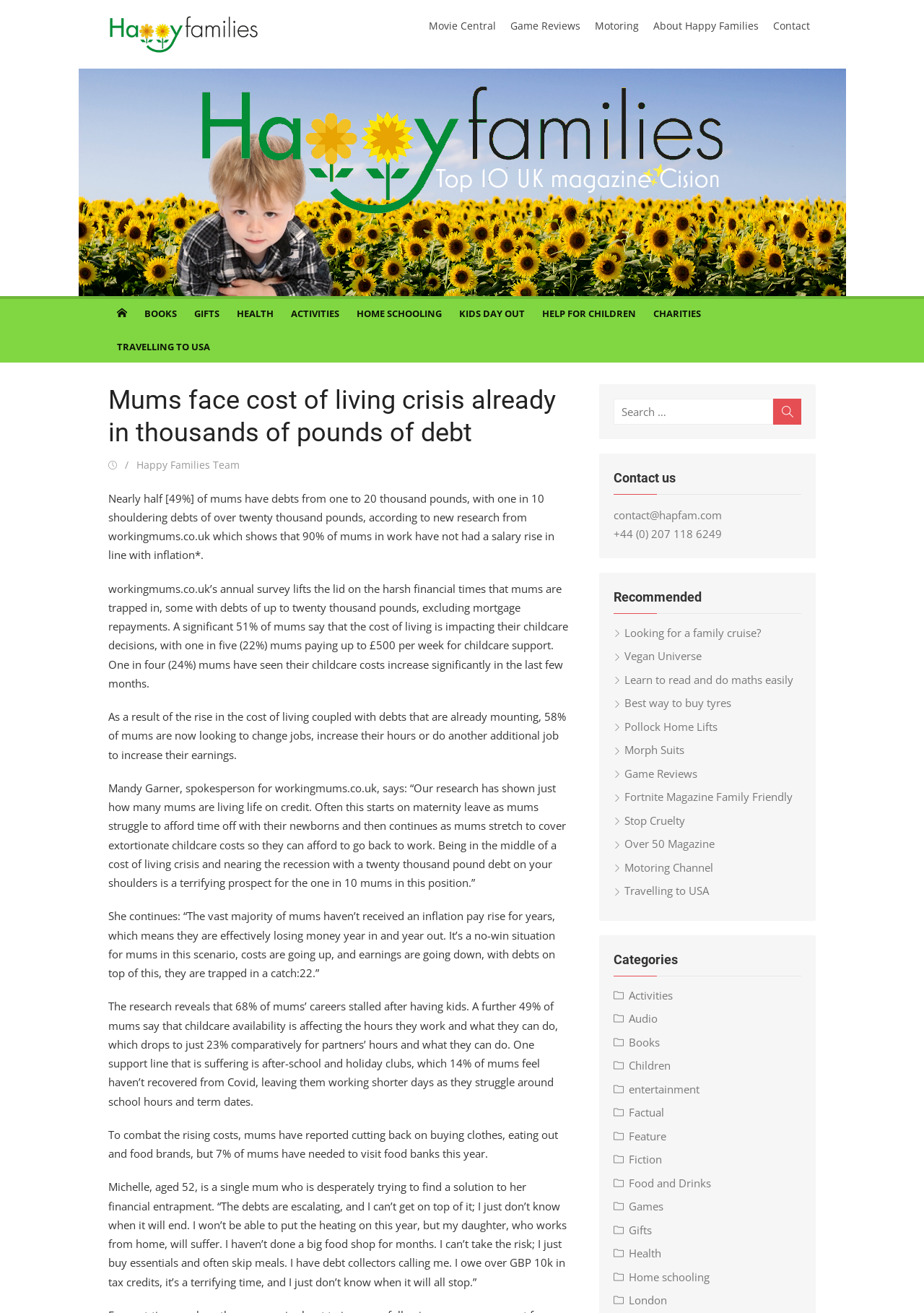Pinpoint the bounding box coordinates of the clickable element to carry out the following instruction: "Search for something."

[0.664, 0.304, 0.867, 0.323]